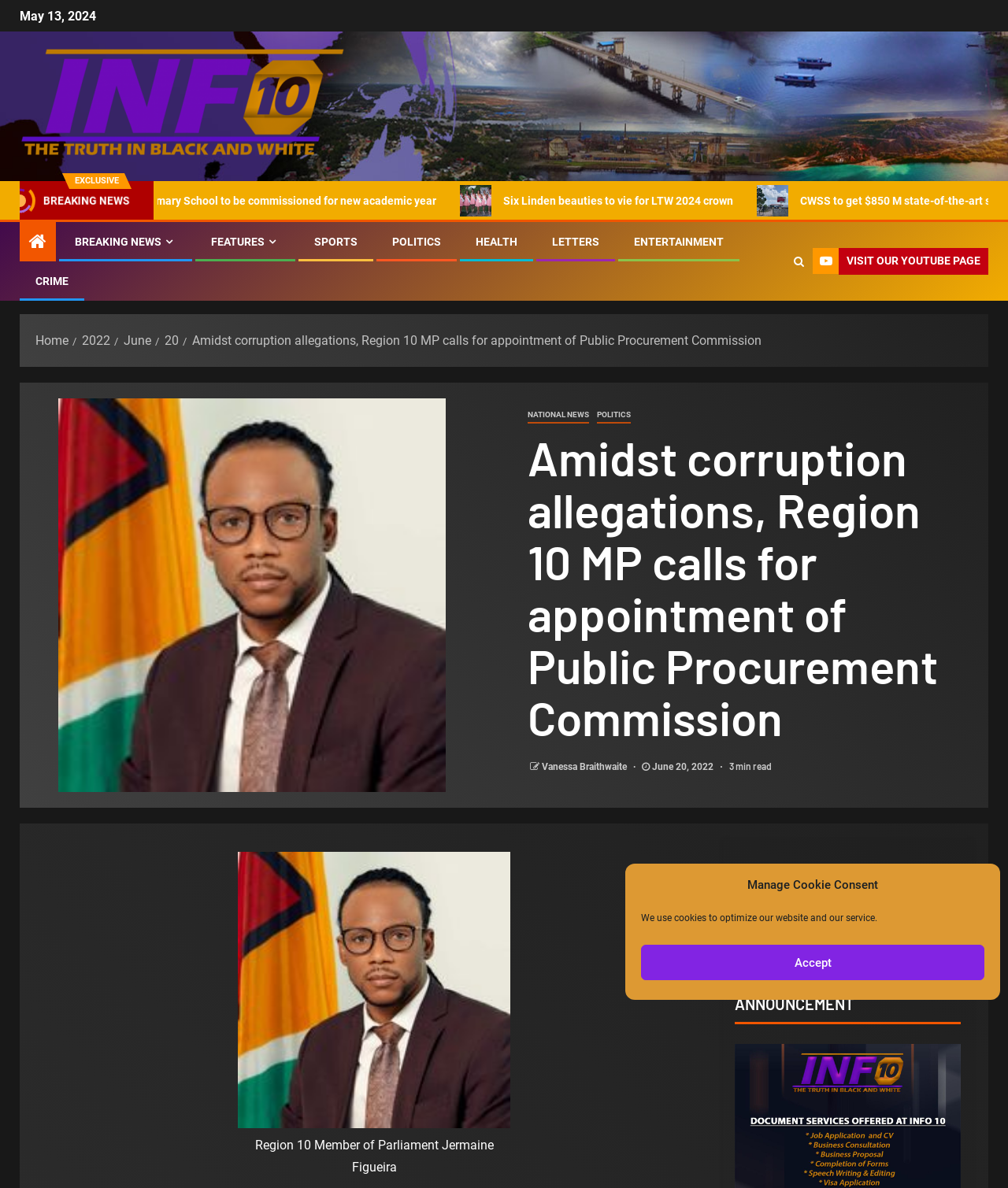Identify the bounding box of the UI element described as follows: "Breaking News". Provide the coordinates as four float numbers in the range of 0 to 1 [left, top, right, bottom].

[0.074, 0.198, 0.175, 0.209]